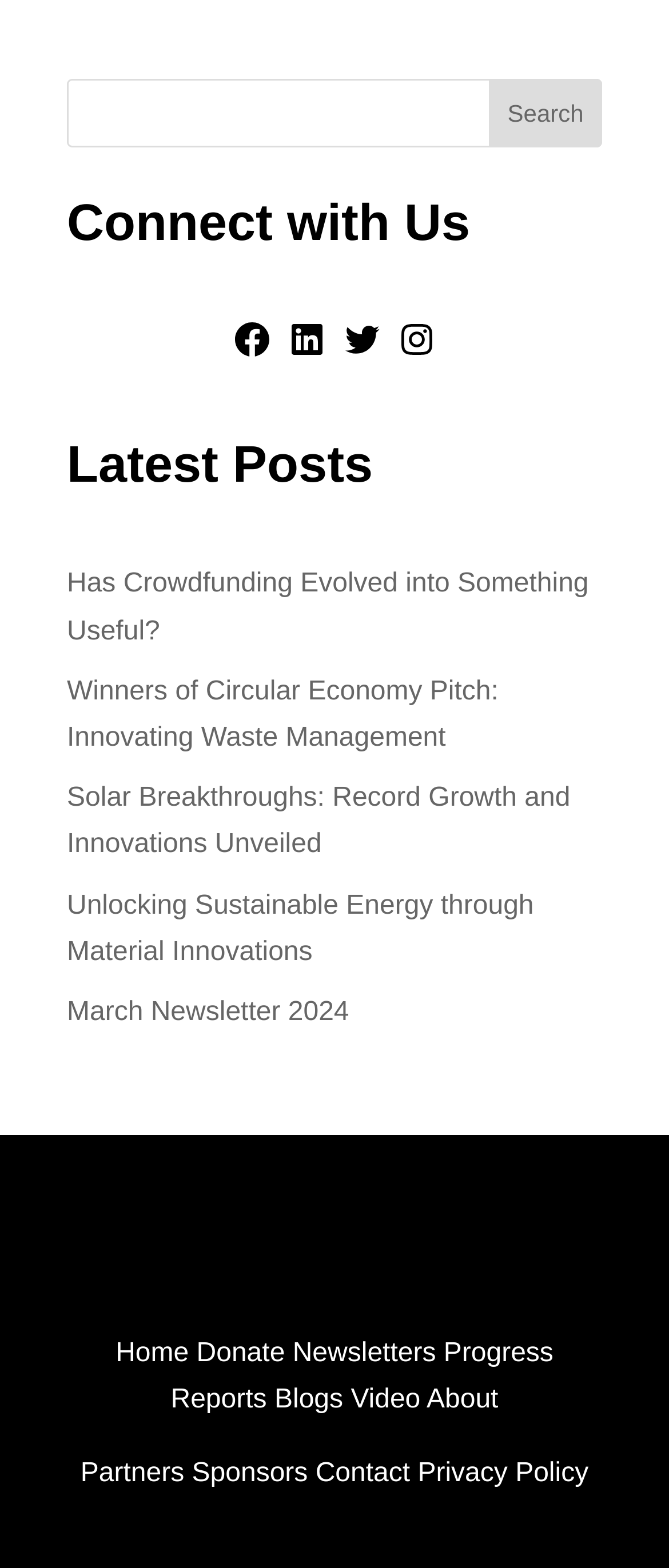Answer the question below with a single word or a brief phrase: 
How many social media links are there?

4